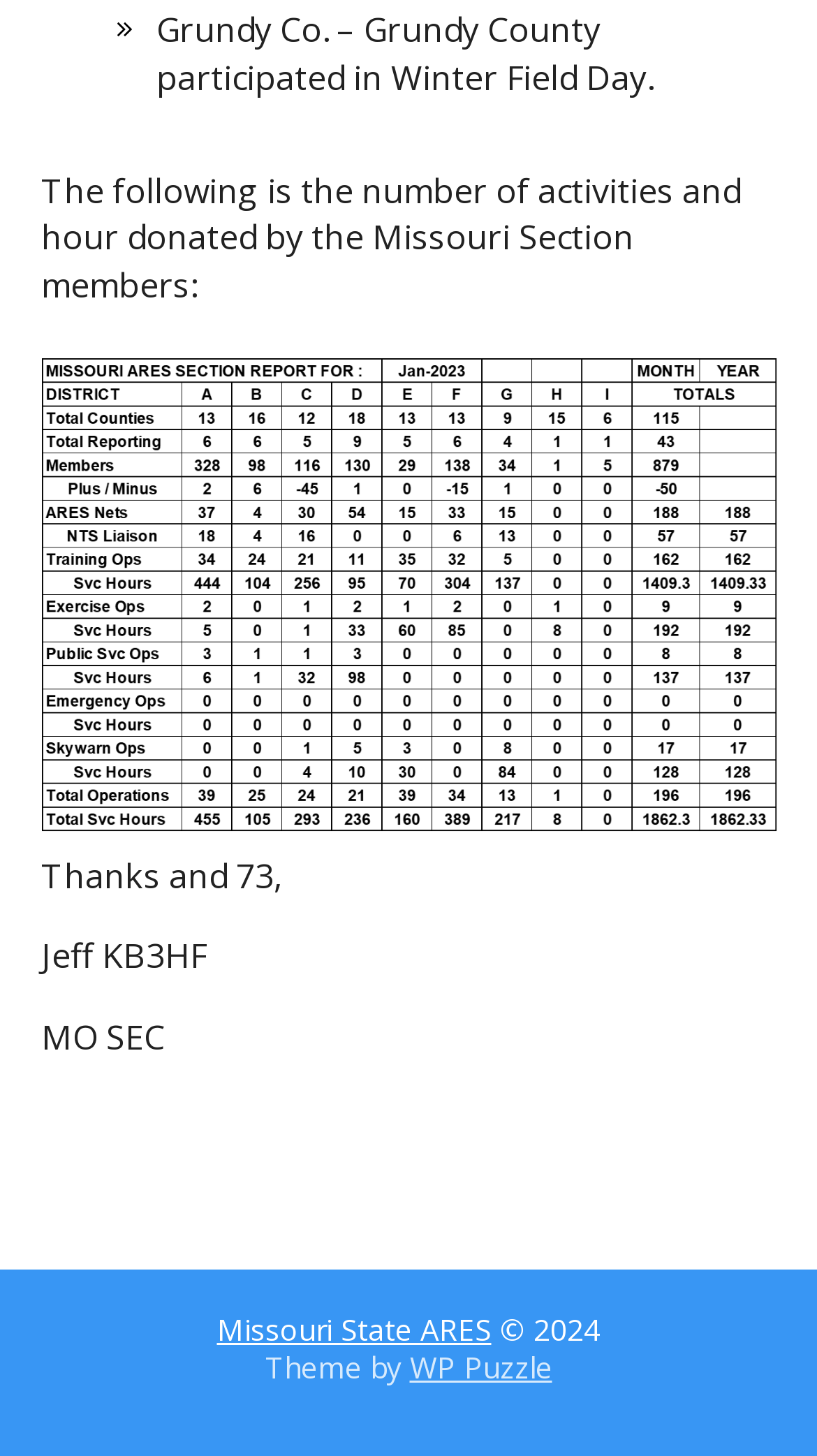Please reply to the following question using a single word or phrase: 
What is the name of the theme provider?

WP Puzzle